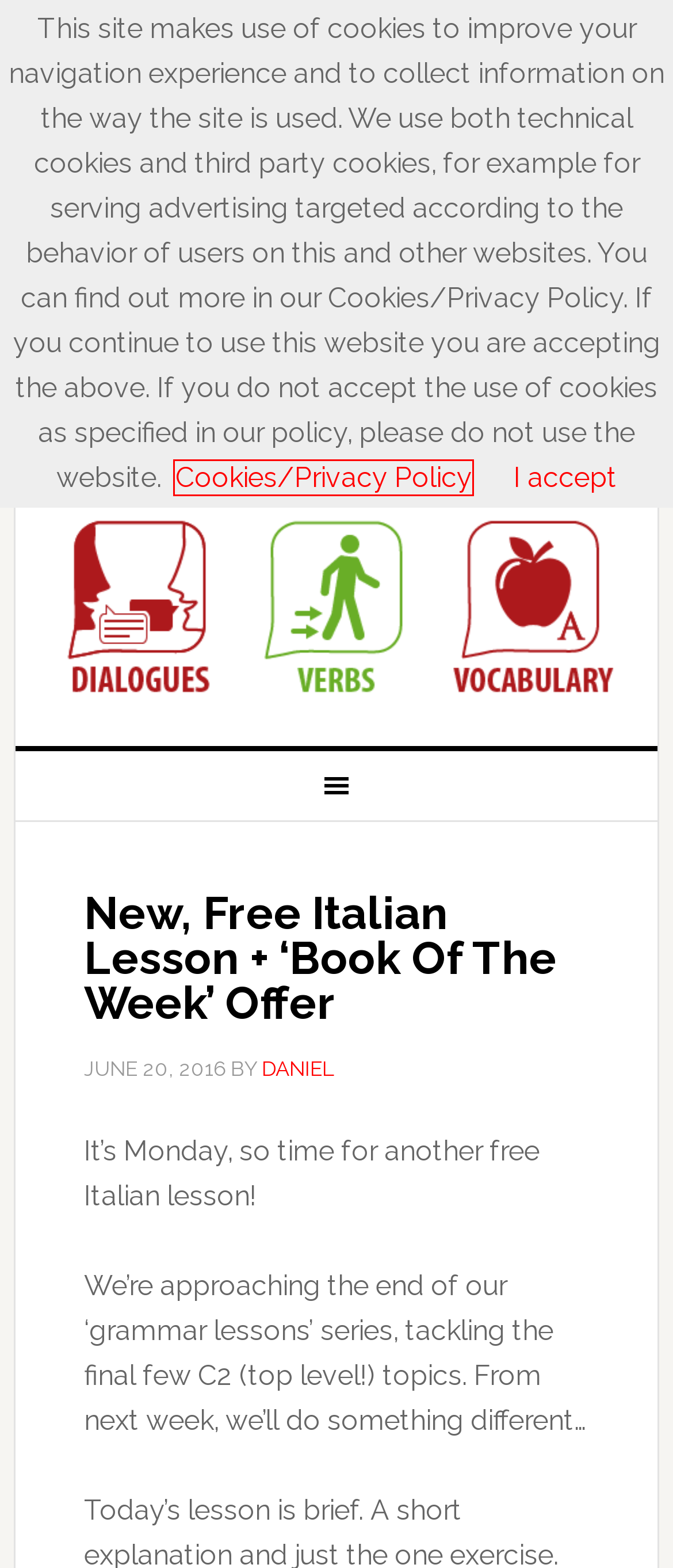You are presented with a screenshot of a webpage with a red bounding box. Select the webpage description that most closely matches the new webpage after clicking the element inside the red bounding box. The options are:
A. Learn Italian with exercises, easy readers and online lessons
B. Online Italian lessons, e-books & Italian easy readers
C. Italian easy readers | EasyReaders.Org
D. Learn Foreign Languages Online With Imparareonline Ltd.
E. Cookie Policy and Privacy Notification
F. Daniel
G. Learn Italian with the Online Italian Club
H. Italian easy readers

E